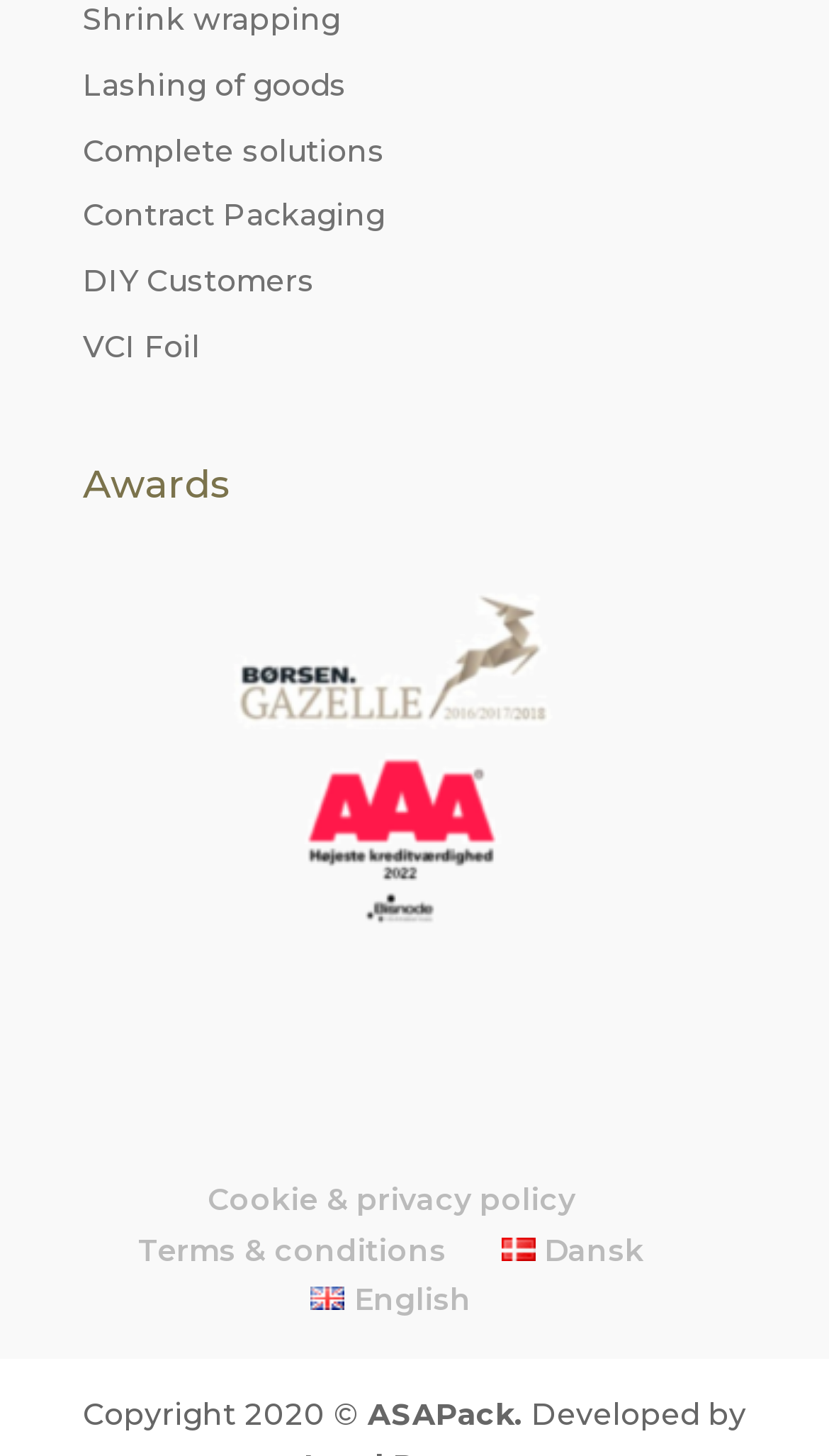Determine the bounding box coordinates for the clickable element to execute this instruction: "Click on Shrink wrapping". Provide the coordinates as four float numbers between 0 and 1, i.e., [left, top, right, bottom].

[0.1, 0.0, 0.41, 0.026]